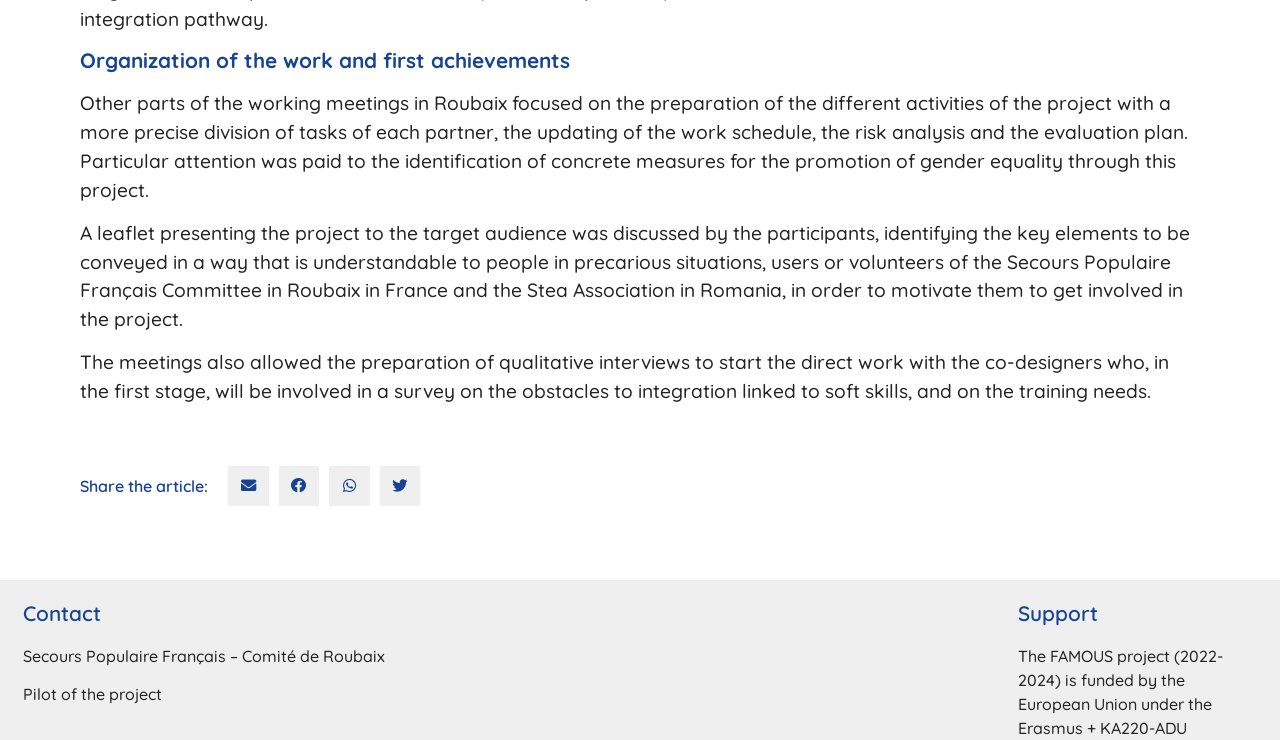Provide the bounding box coordinates for the UI element described in this sentence: "aria-label="Share on email"". The coordinates should be four float values between 0 and 1, i.e., [left, top, right, bottom].

[0.178, 0.63, 0.21, 0.684]